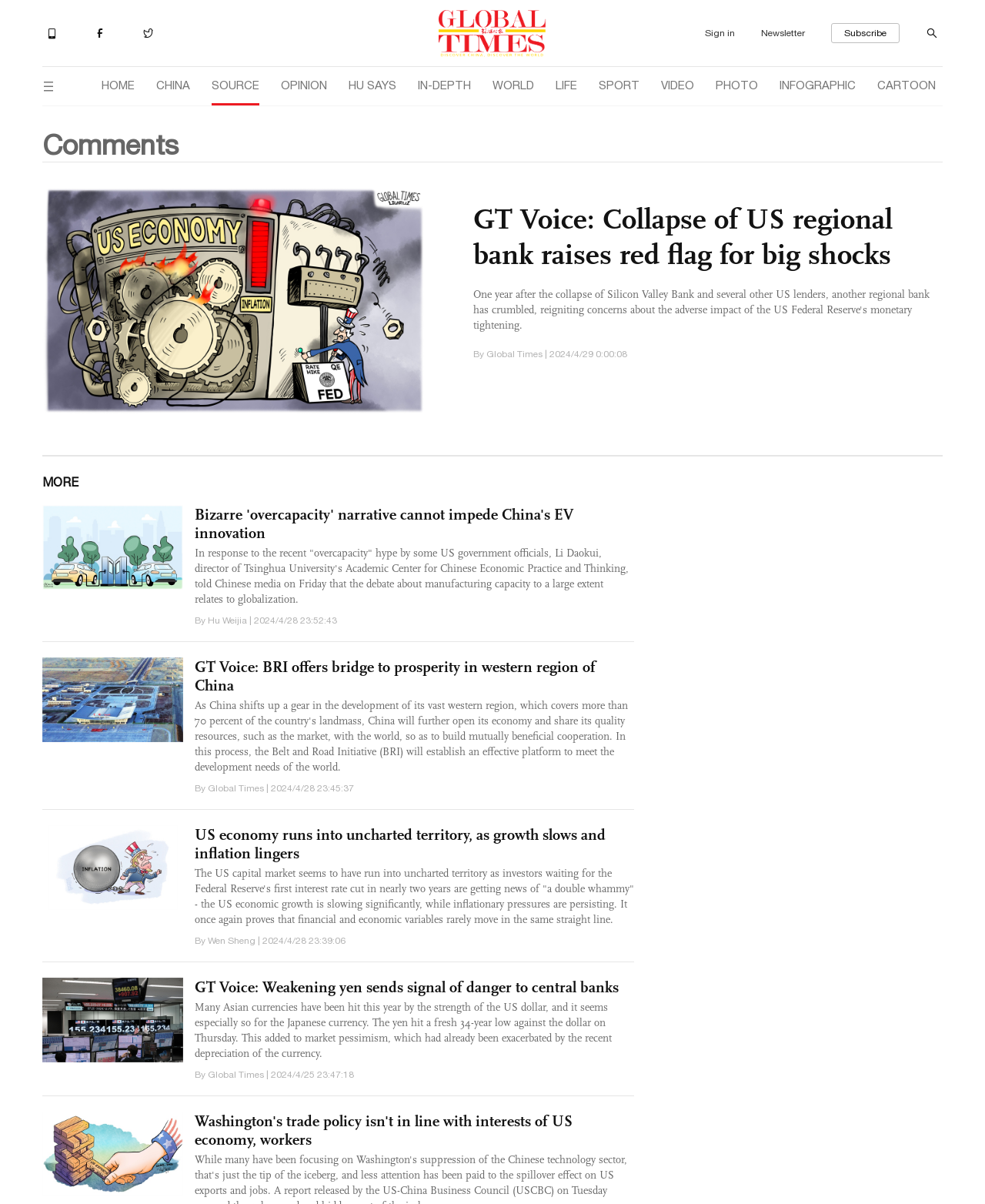Can you find the bounding box coordinates for the UI element given this description: "Sign in"? Provide the coordinates as four float numbers between 0 and 1: [left, top, right, bottom].

[0.716, 0.02, 0.746, 0.035]